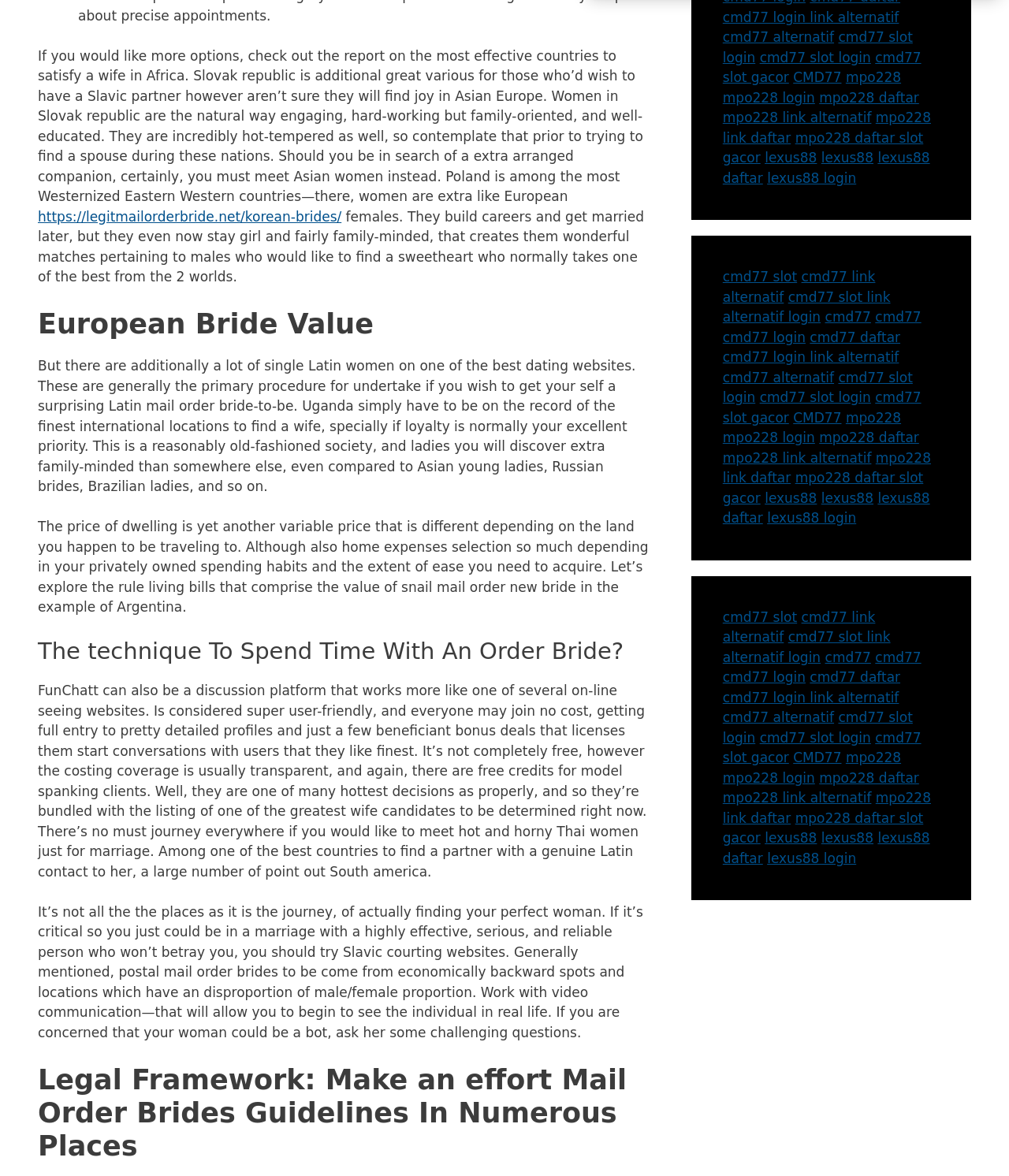Please answer the following question using a single word or phrase: 
What is the importance of video communication in mail order brides?

Verify authenticity